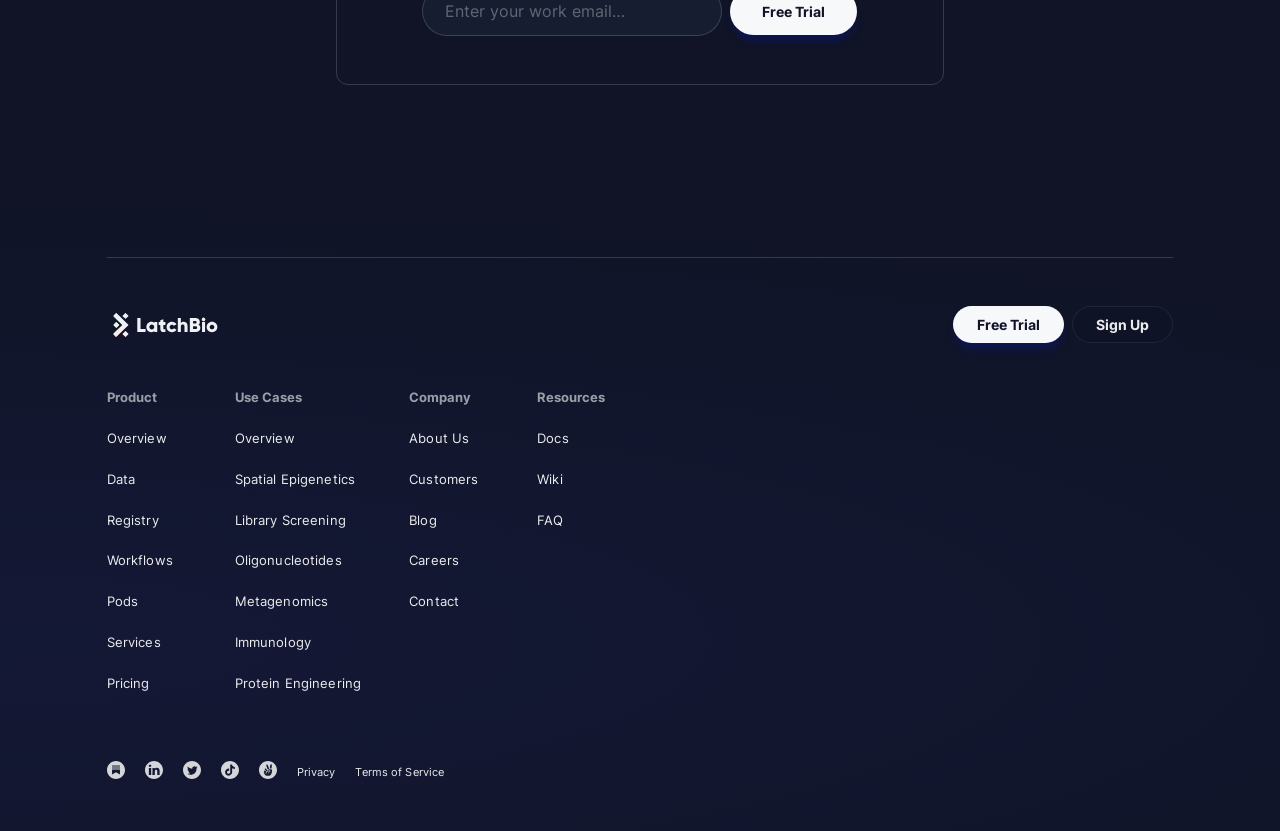Specify the bounding box coordinates of the element's area that should be clicked to execute the given instruction: "View the Pricing page". The coordinates should be four float numbers between 0 and 1, i.e., [left, top, right, bottom].

[0.083, 0.805, 0.117, 0.839]